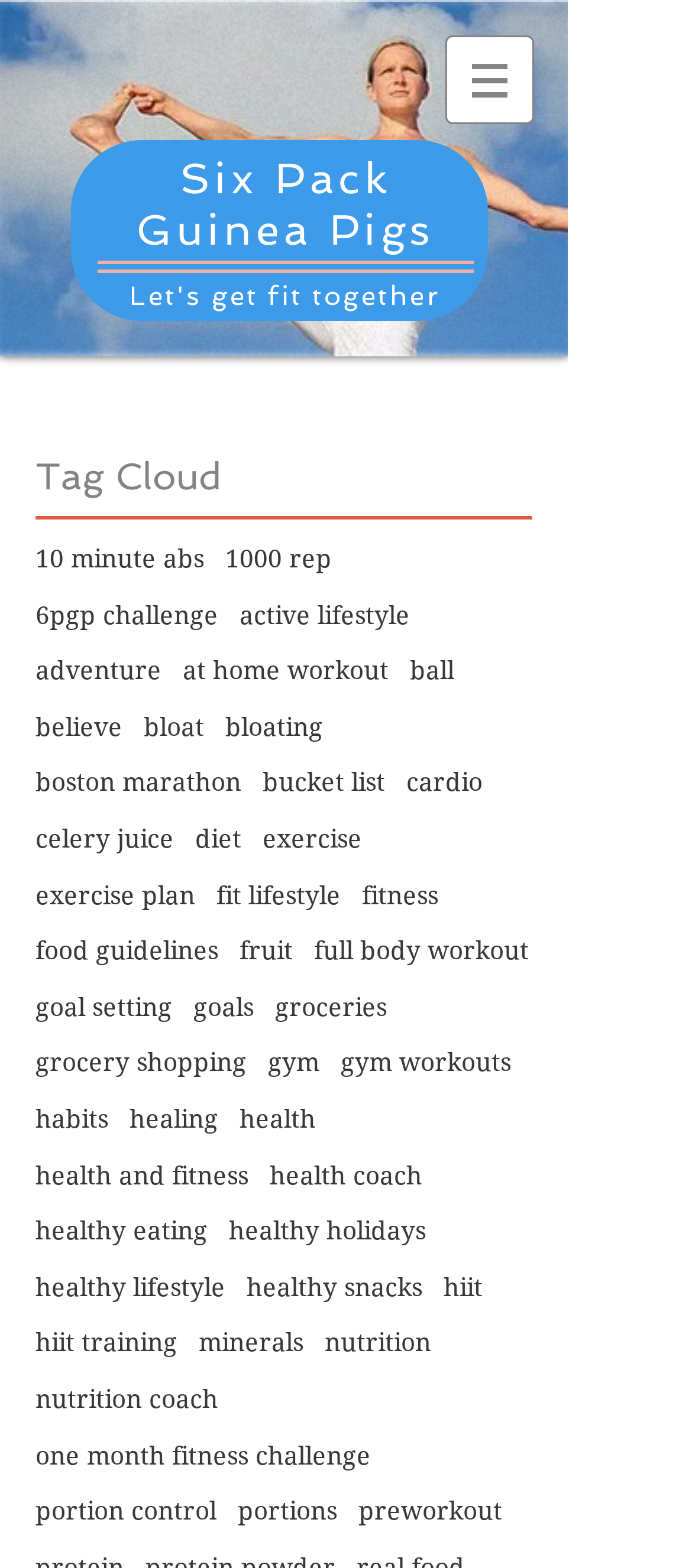Please reply to the following question using a single word or phrase: 
What is the theme of the website?

Fitness and health